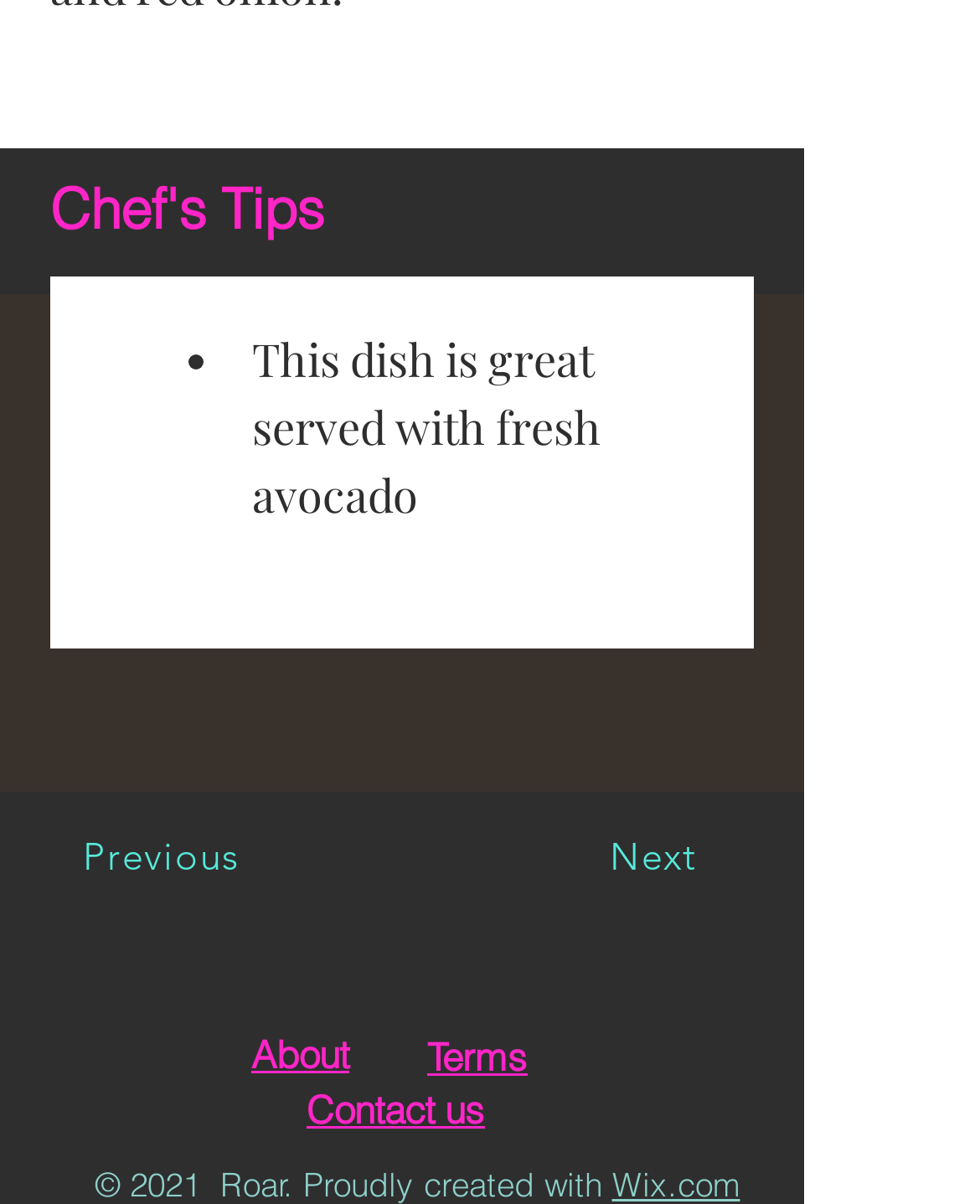Identify the bounding box coordinates of the HTML element based on this description: "Previous".

[0.01, 0.668, 0.318, 0.756]